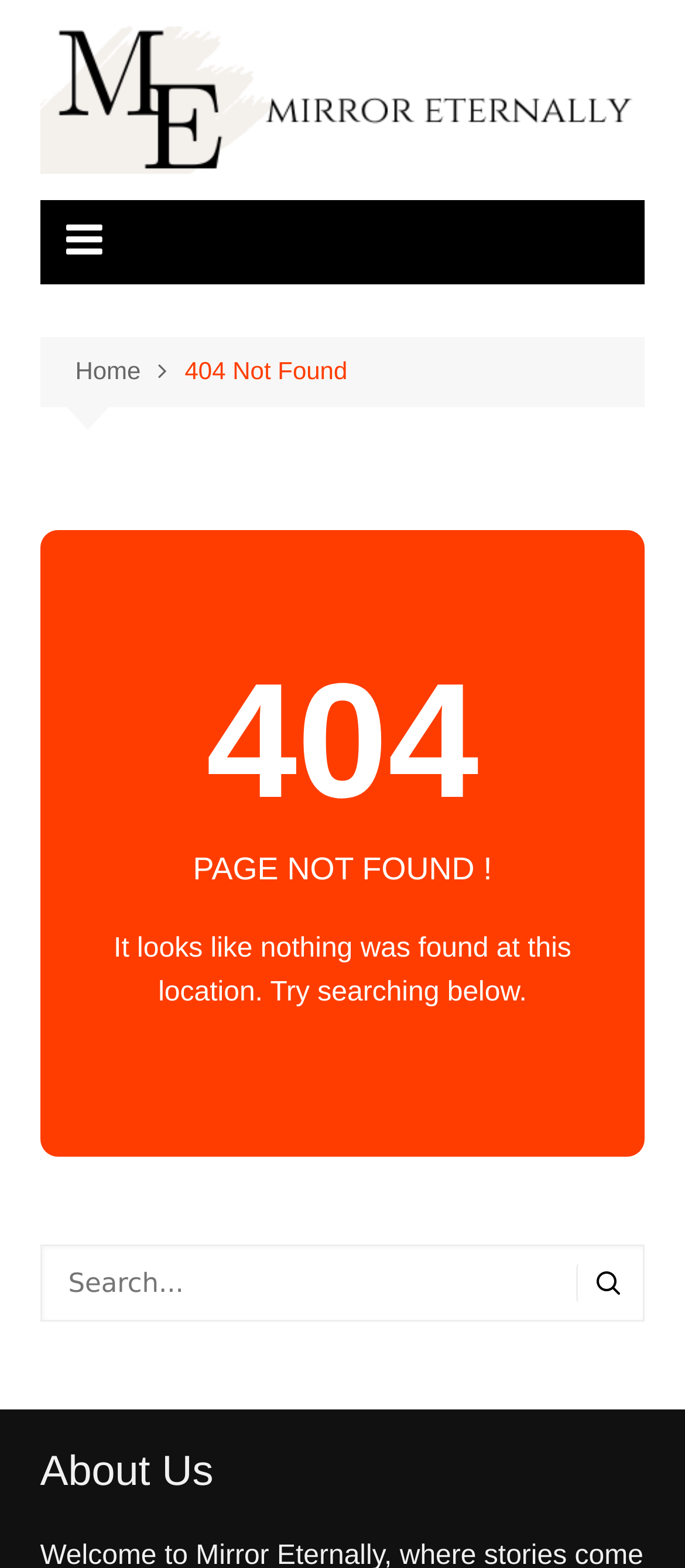What is the current page? Refer to the image and provide a one-word or short phrase answer.

404 Not Found